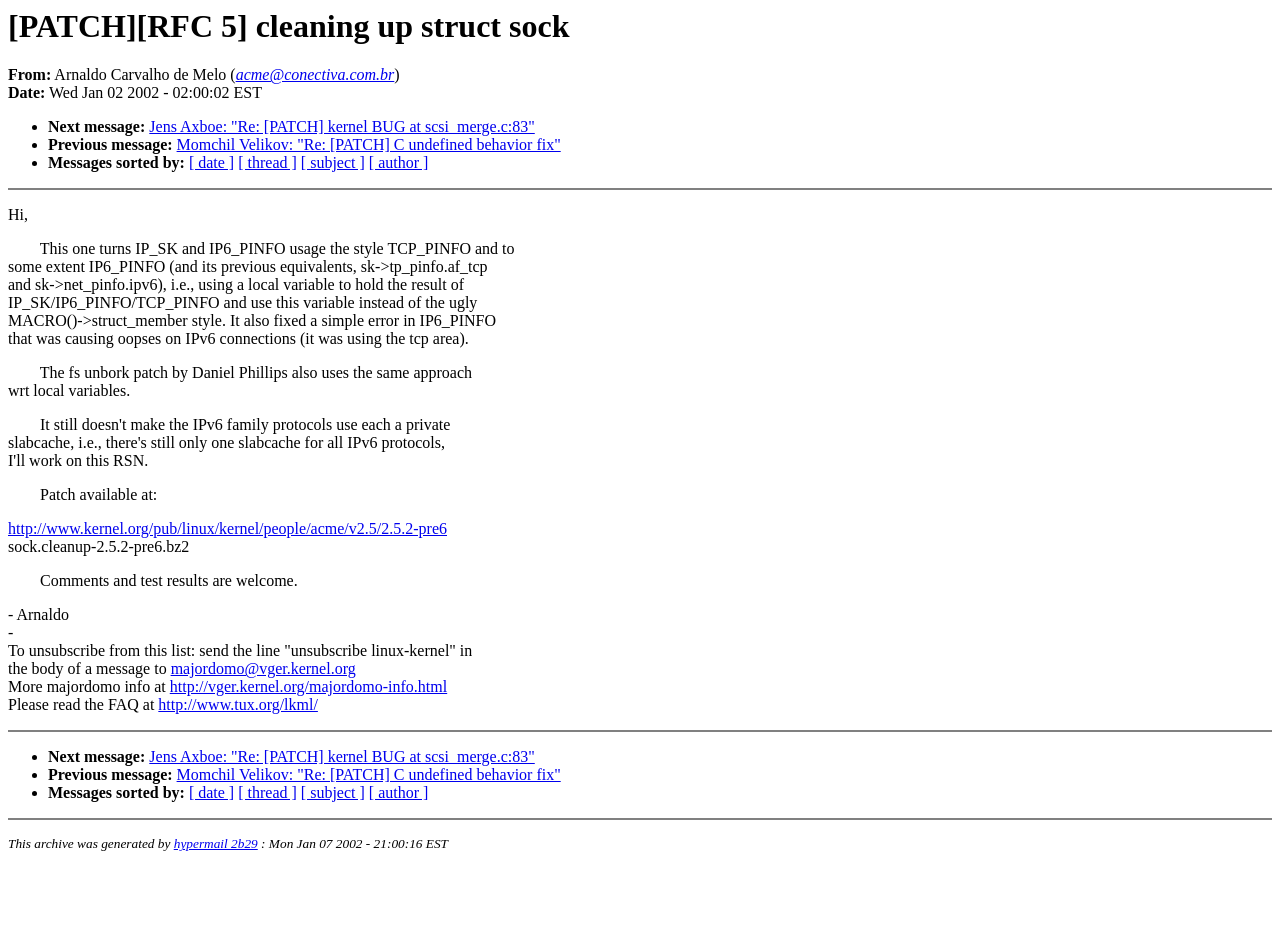Find the bounding box coordinates for the area that must be clicked to perform this action: "Check the next message".

[0.117, 0.125, 0.418, 0.143]